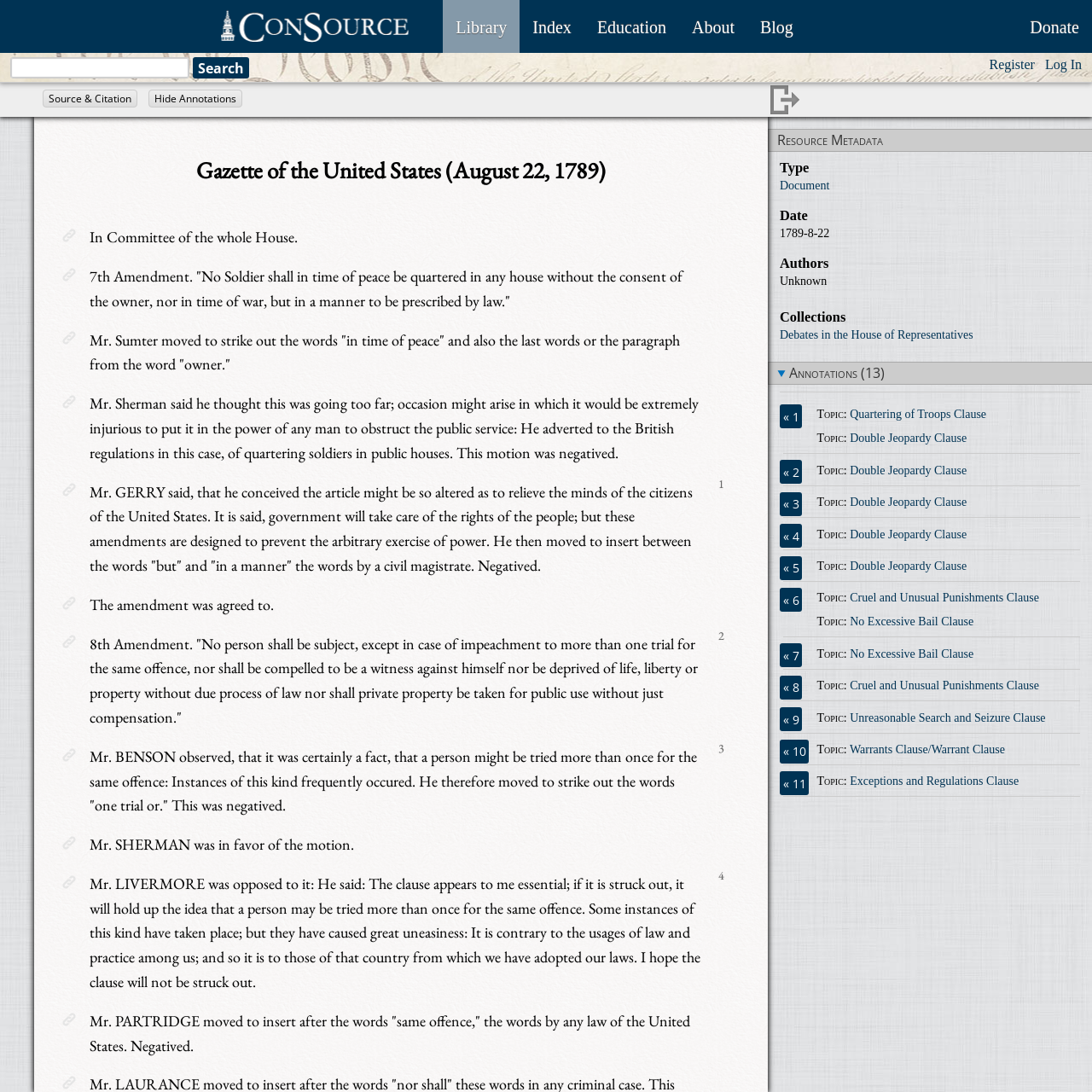Please locate the clickable area by providing the bounding box coordinates to follow this instruction: "Contact CLR Analytics Inc. via email".

None